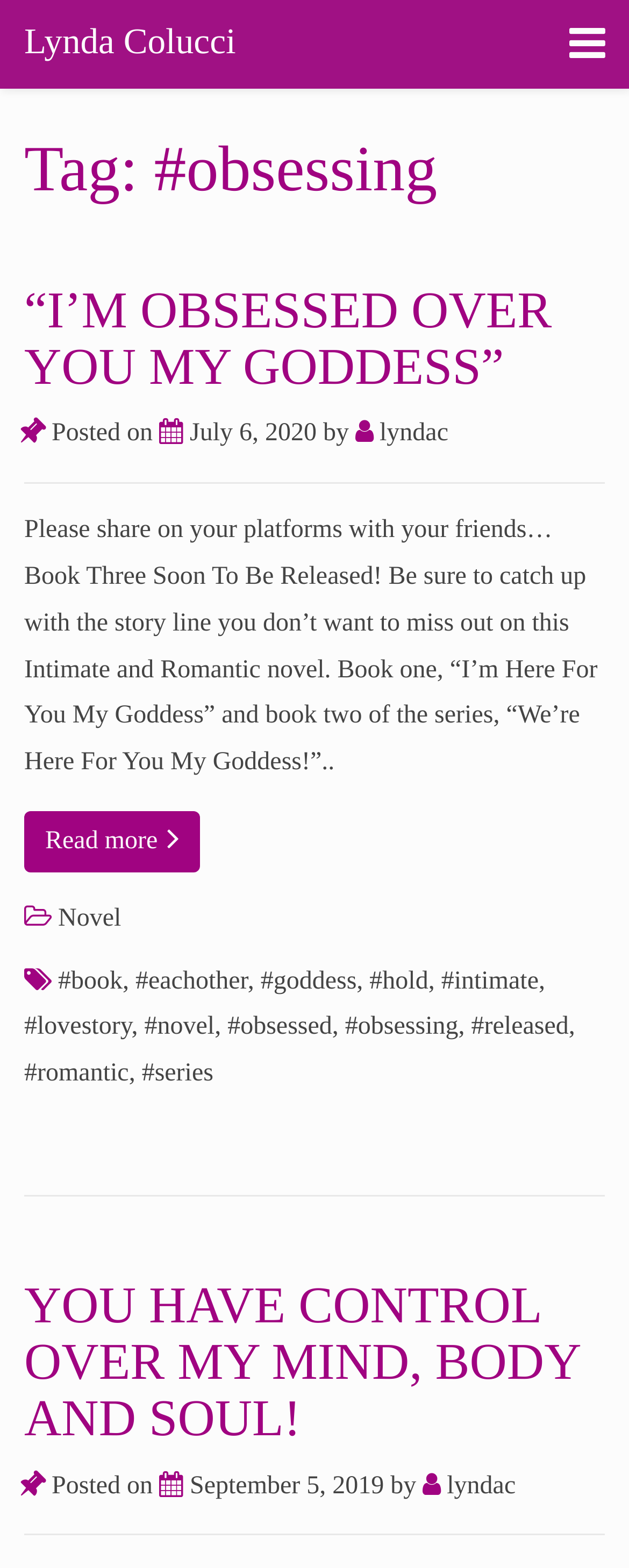Find the bounding box coordinates of the area that needs to be clicked in order to achieve the following instruction: "Click on the 'Read more' link". The coordinates should be specified as four float numbers between 0 and 1, i.e., [left, top, right, bottom].

[0.038, 0.517, 0.317, 0.556]